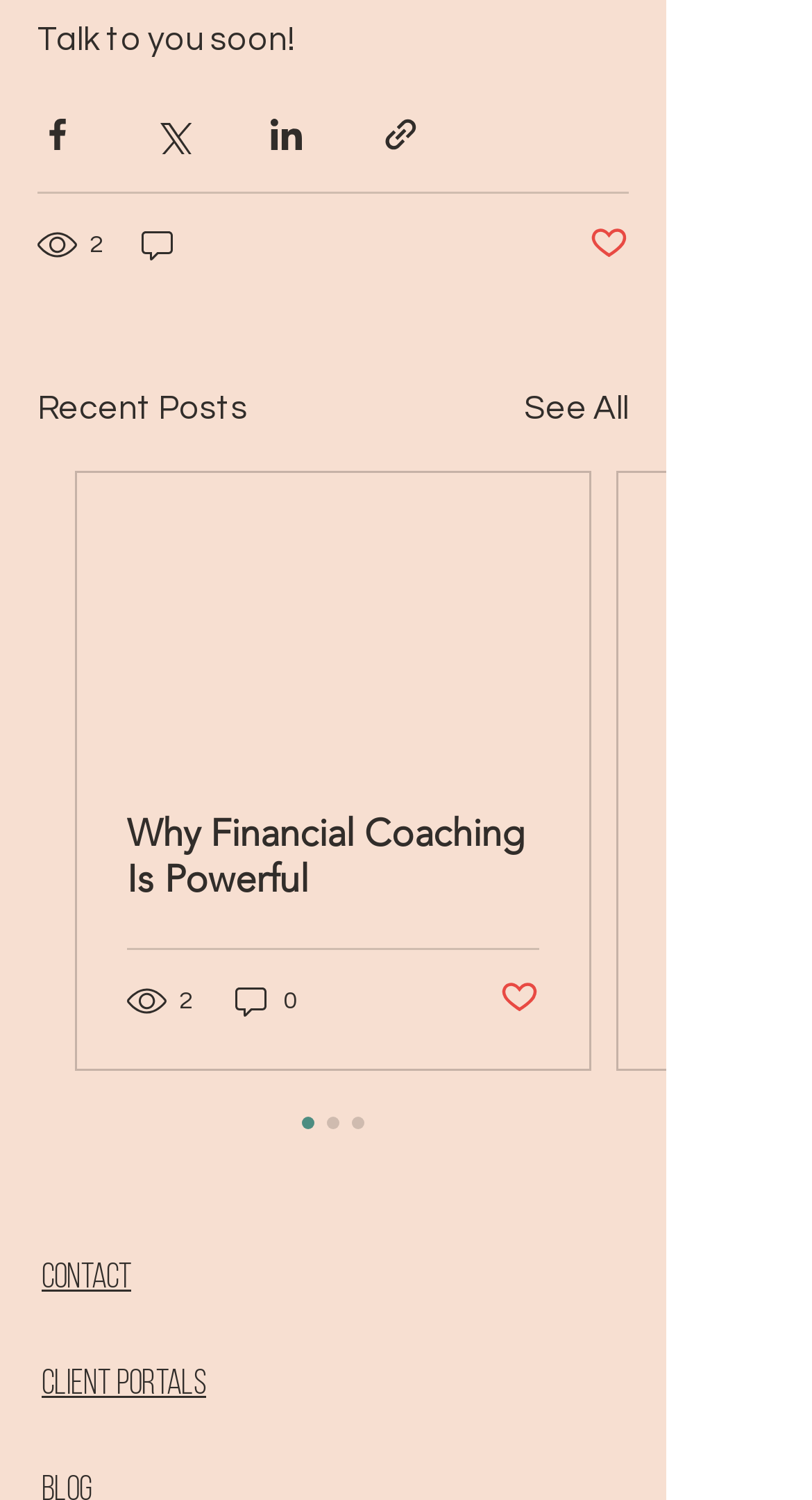How many views does the first post have?
Answer the question with a single word or phrase derived from the image.

2